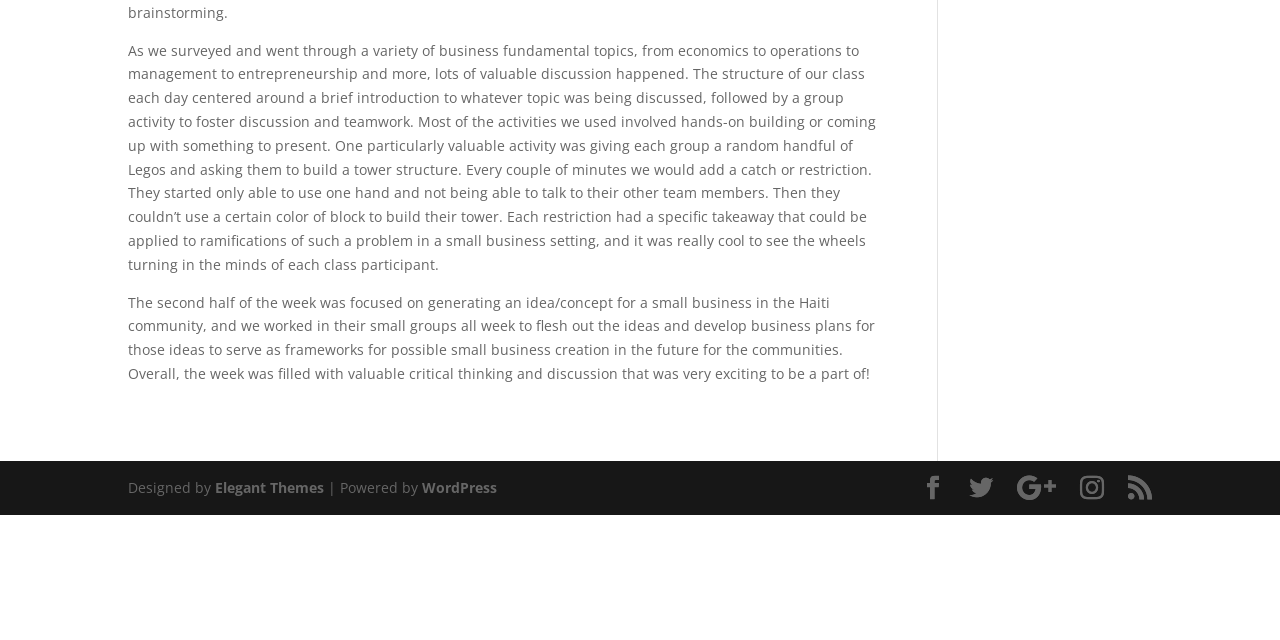Identify the bounding box coordinates for the UI element described as follows: ItsAqua. Use the format (top-left x, top-left y, bottom-right x, bottom-right y) and ensure all values are floating point numbers between 0 and 1.

None